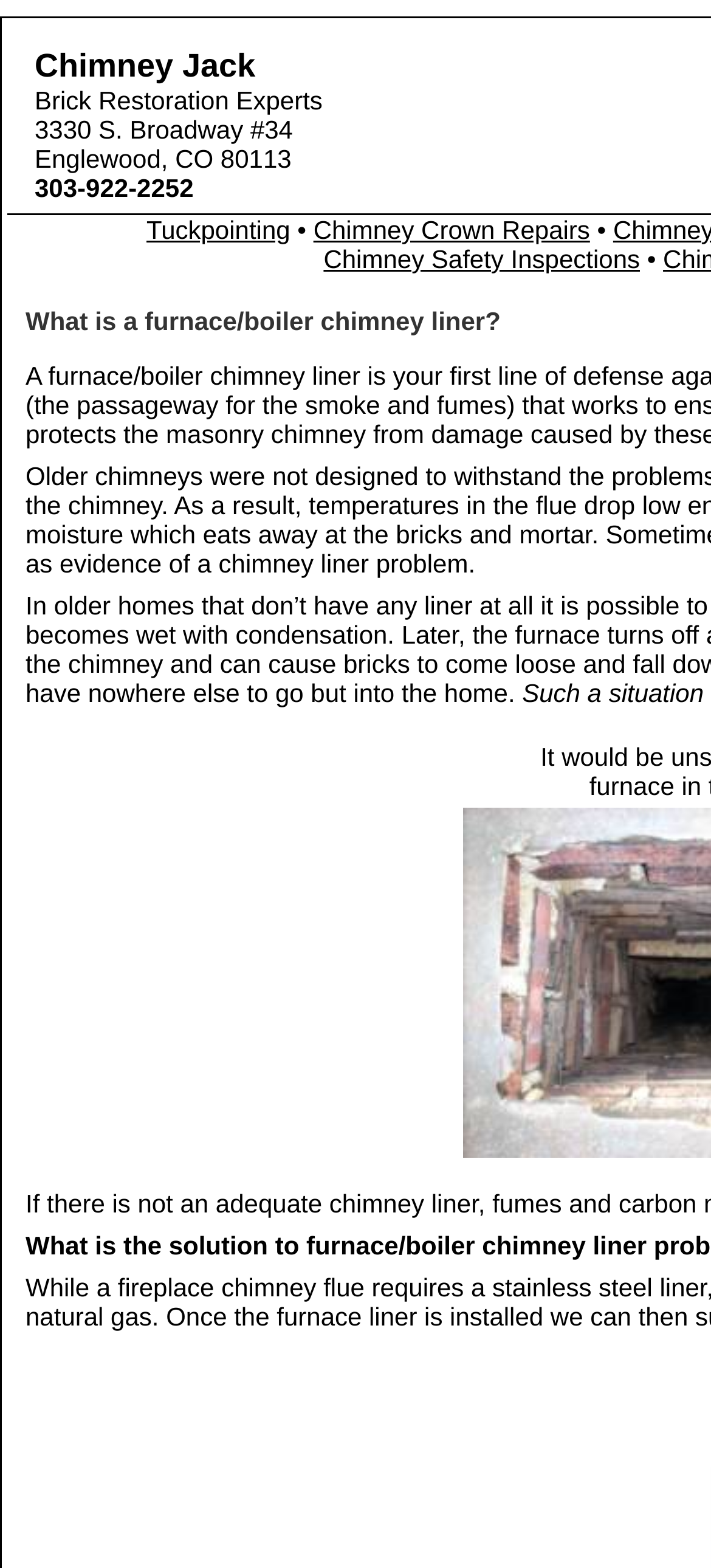What services are offered?
Based on the screenshot, give a detailed explanation to answer the question.

The webpage lists several services offered by Chimney Jack, including Tuckpointing, Chimney Crown Repairs, and Chimney Safety Inspections, which can be found in the middle section of the webpage.